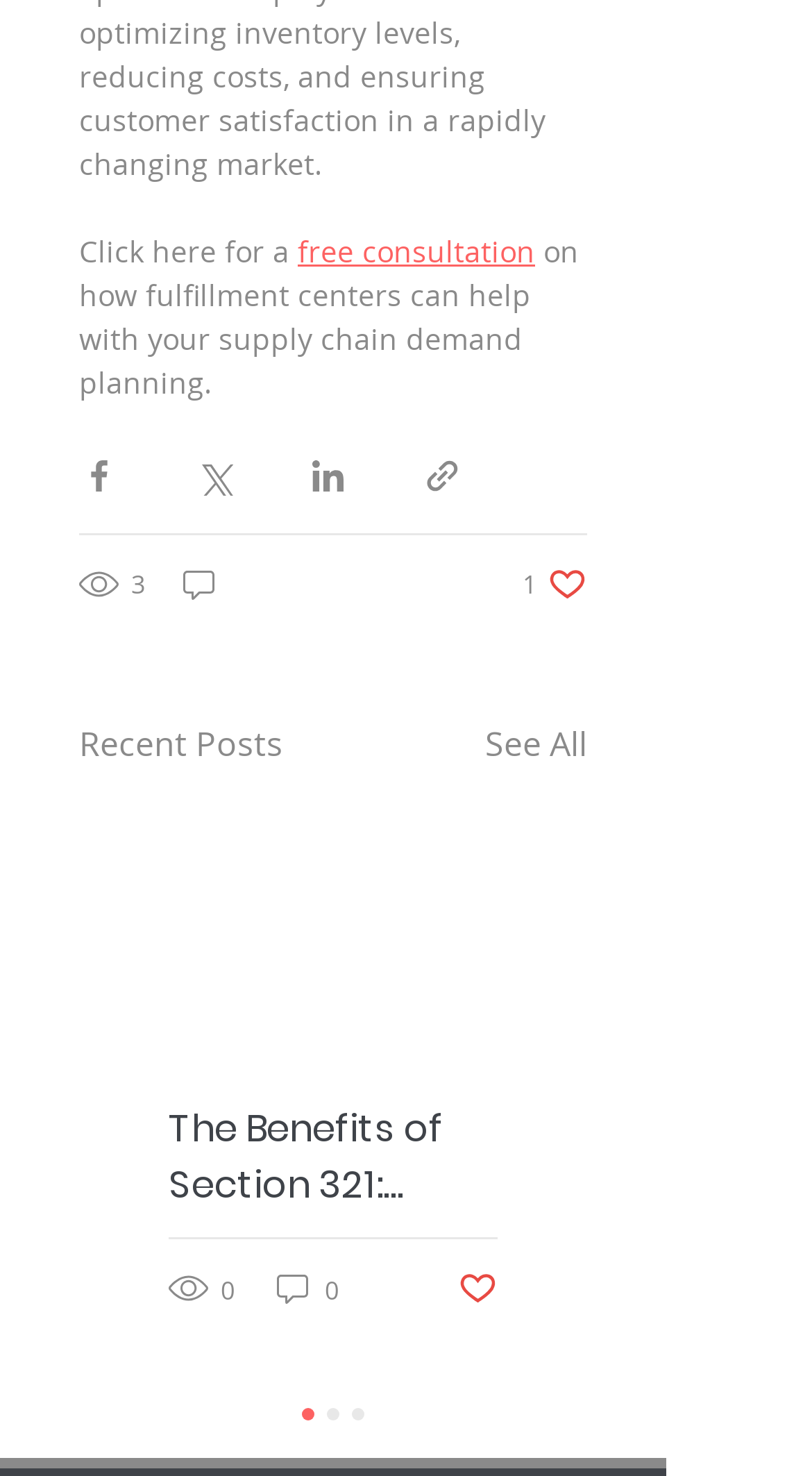Determine the coordinates of the bounding box for the clickable area needed to execute this instruction: "See all recent posts".

[0.597, 0.486, 0.723, 0.52]